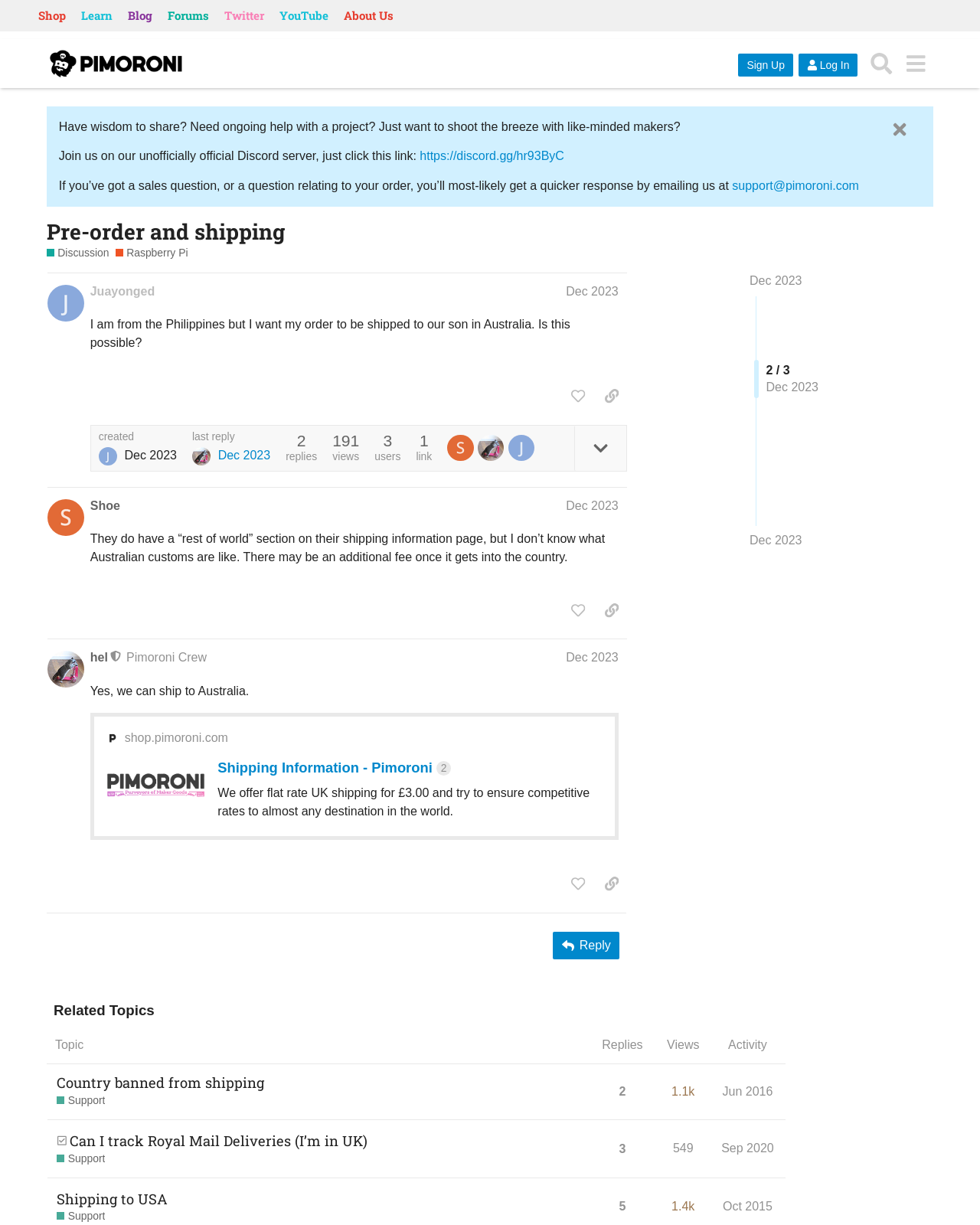Review the image closely and give a comprehensive answer to the question: What is the topic of the first post?

I found the answer by examining the static text element within the first post region, which mentions shipping to Australia from the Philippines.